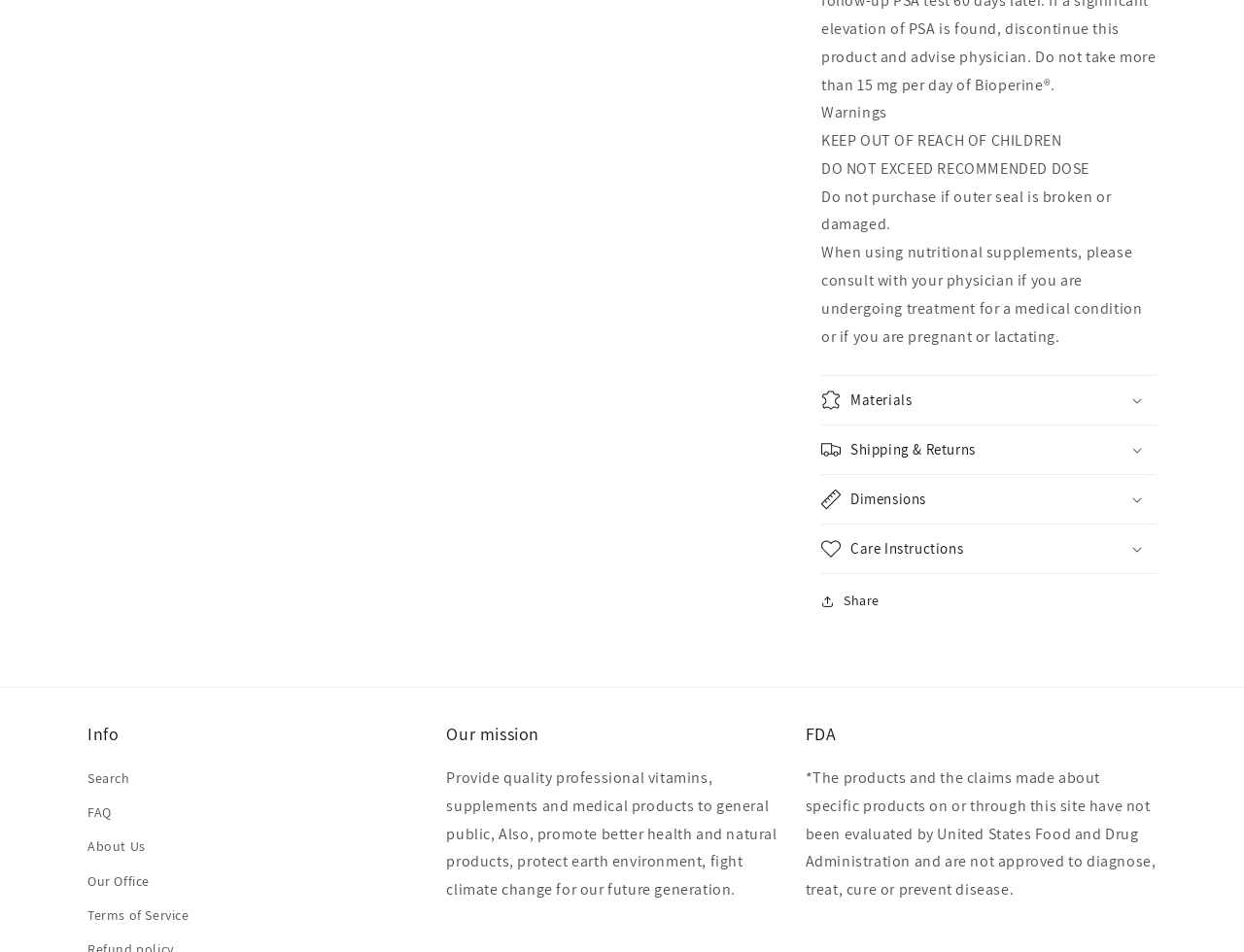Given the description of the UI element: "FAQ", predict the bounding box coordinates in the form of [left, top, right, bottom], with each value being a float between 0 and 1.

[0.07, 0.836, 0.09, 0.872]